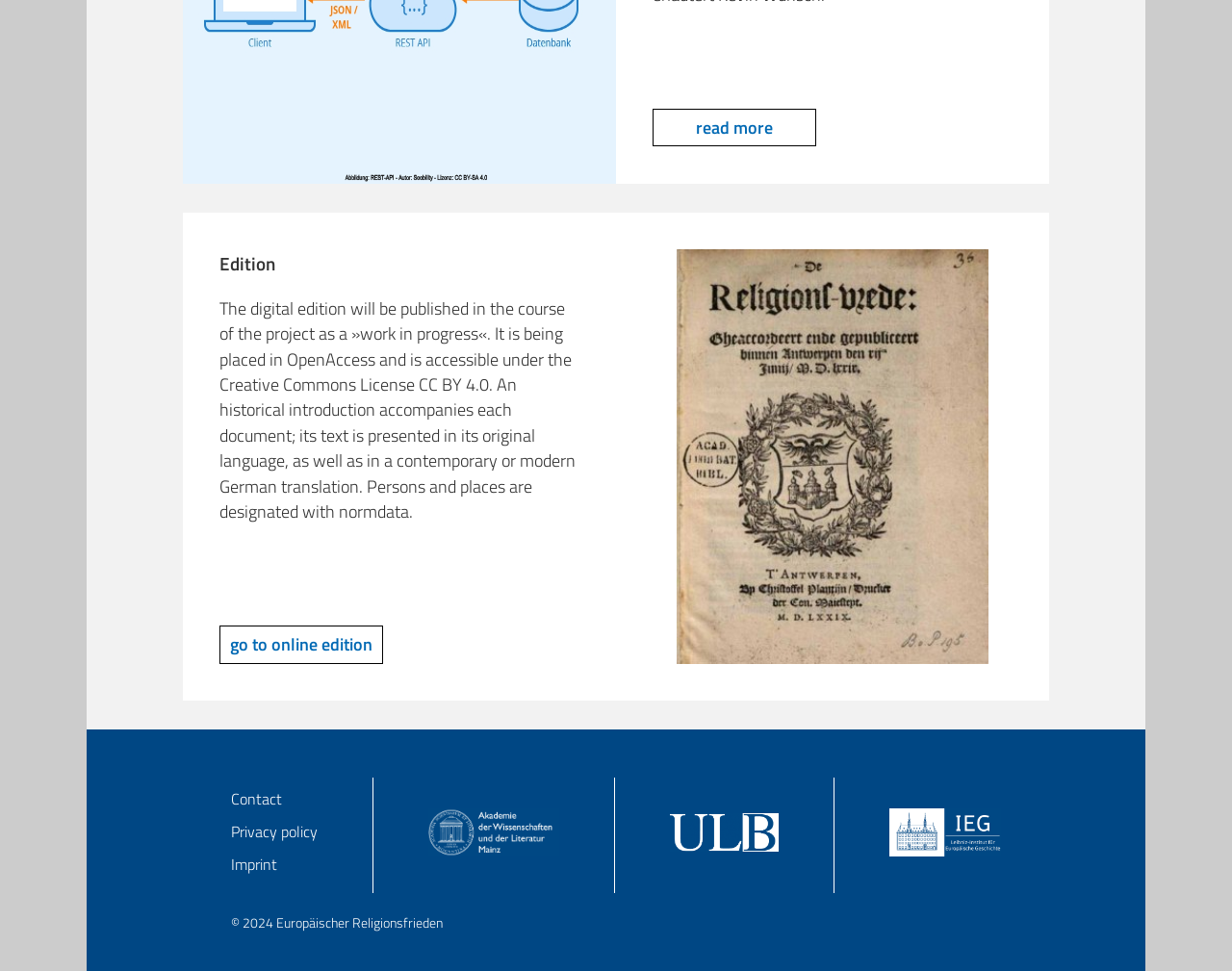Using the image as a reference, answer the following question in as much detail as possible:
What is the language of the historical introduction?

The historical introduction is presented in its original language, as well as in a contemporary or modern German translation, indicating that the original language may not be German.